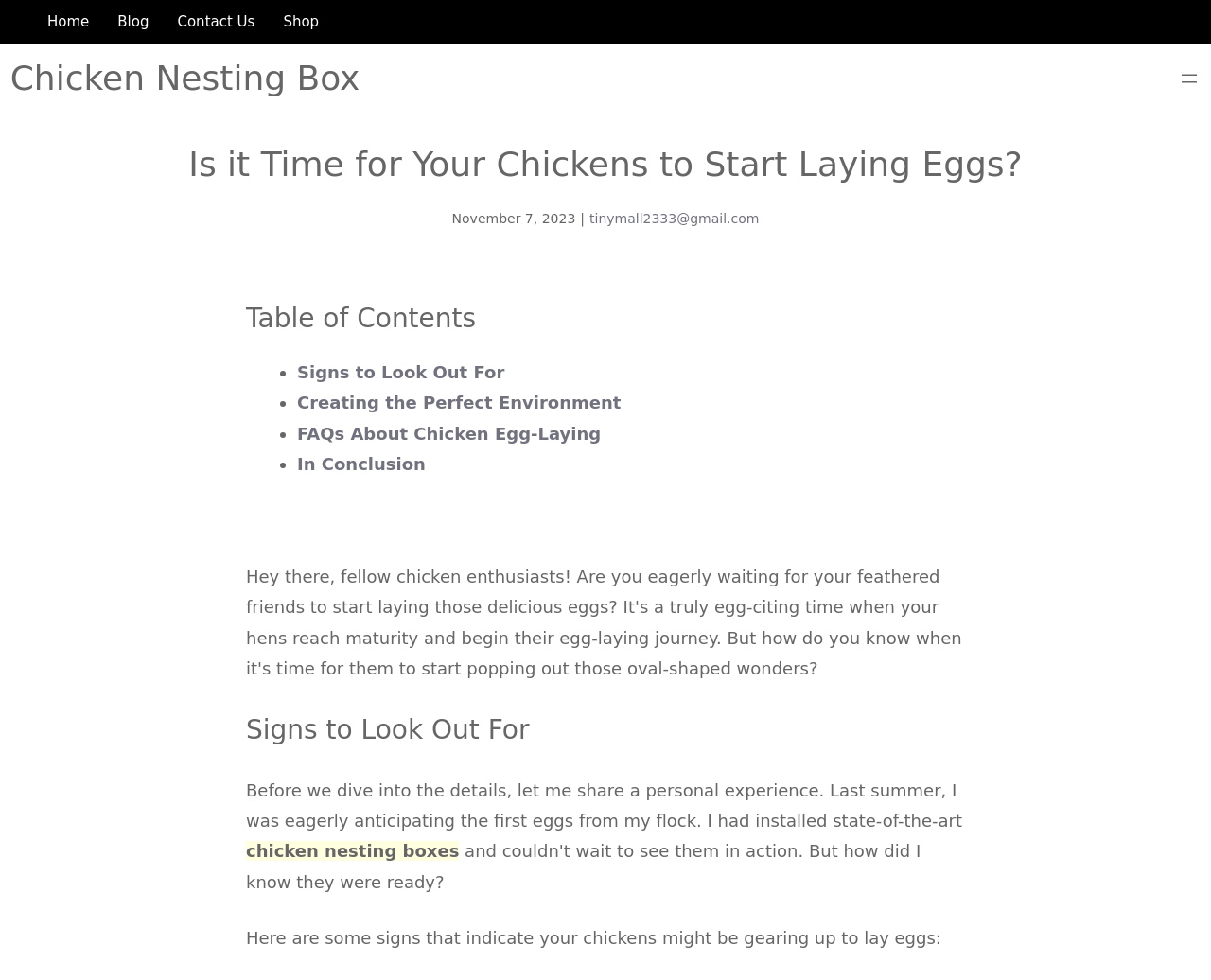Given the description of the UI element: "tinymall2333@gmail.com", predict the bounding box coordinates in the form of [left, top, right, bottom], with each value being a float between 0 and 1.

[0.487, 0.215, 0.627, 0.231]